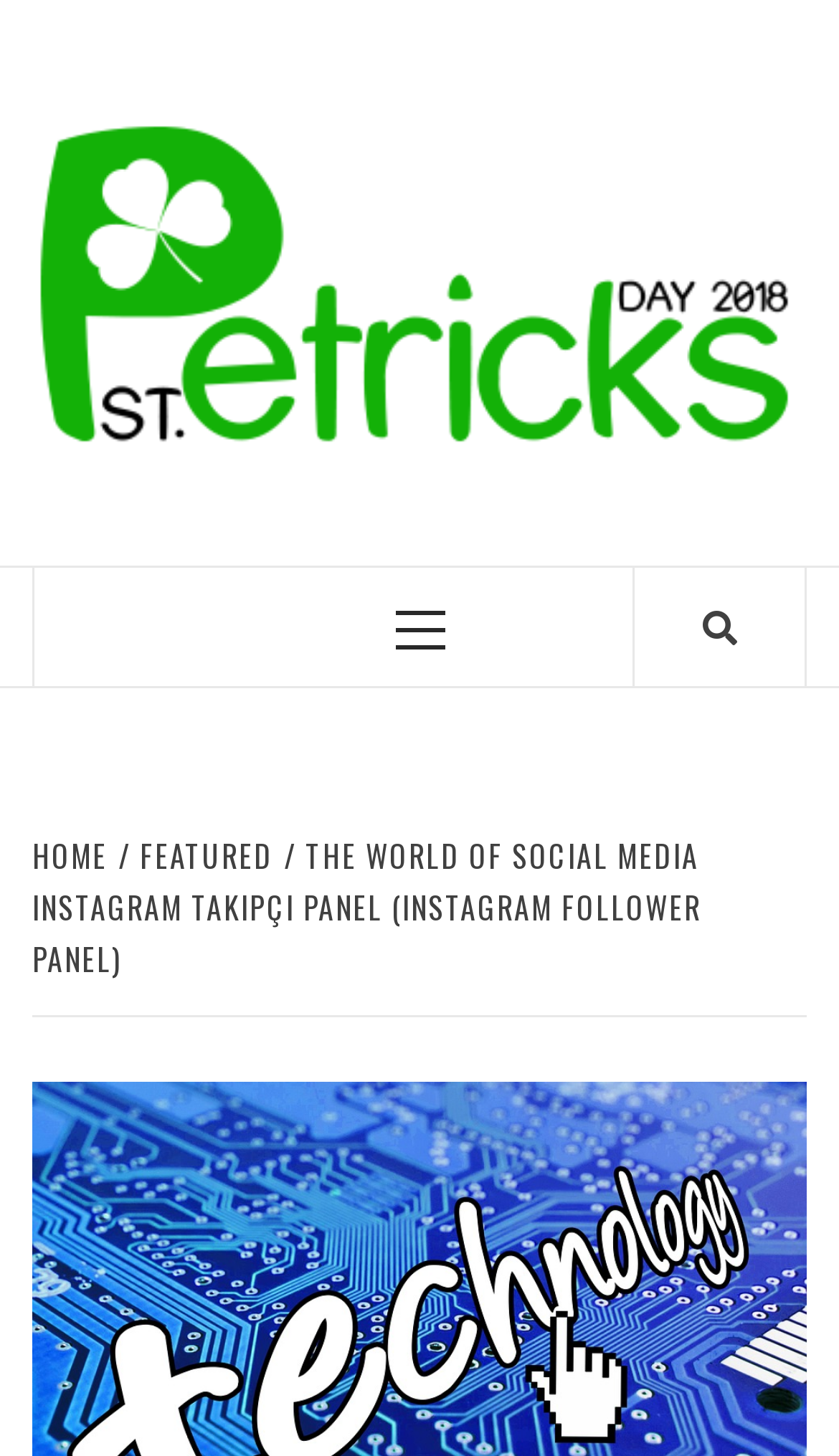Answer the question in one word or a short phrase:
What is the purpose of the button 'Primary Menu'?

To navigate